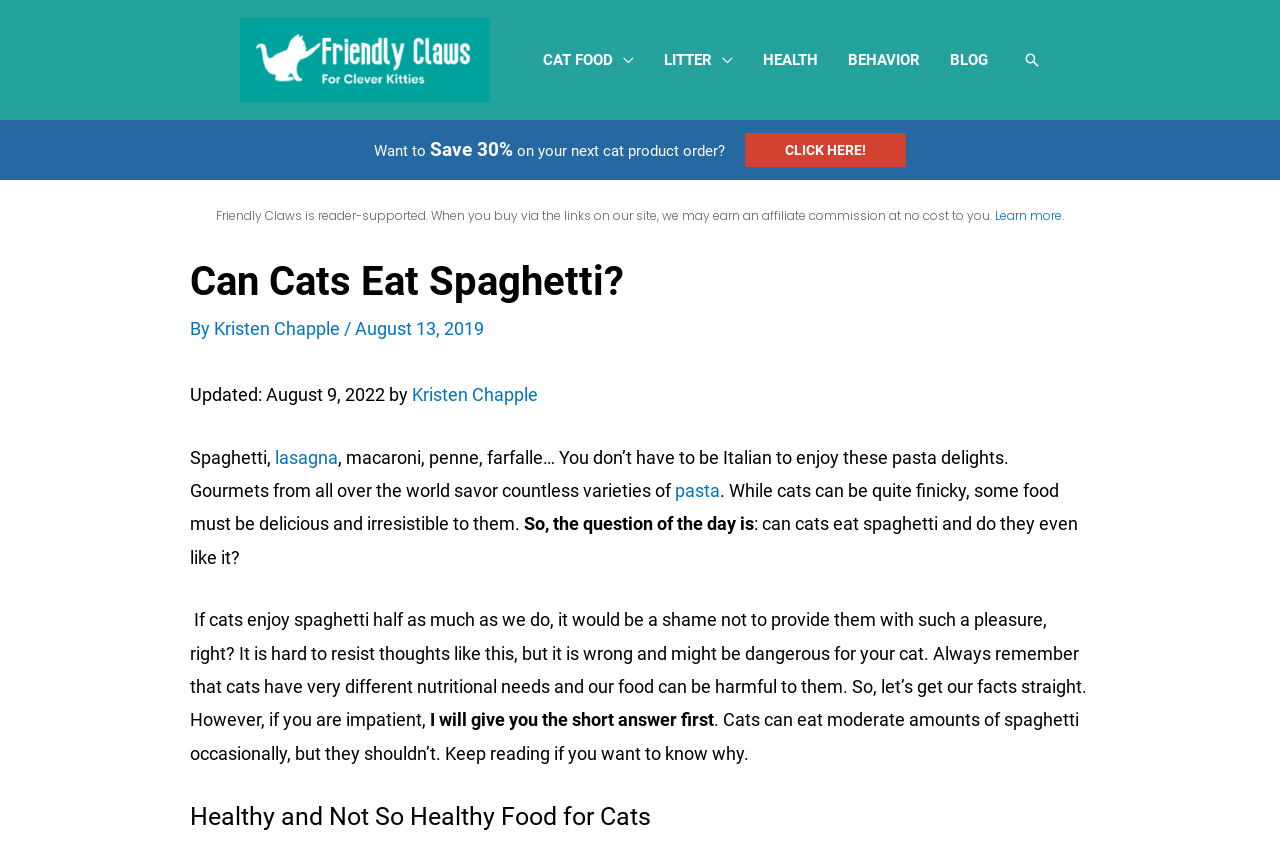Please reply with a single word or brief phrase to the question: 
Who is the author of this article?

Kristen Chapple